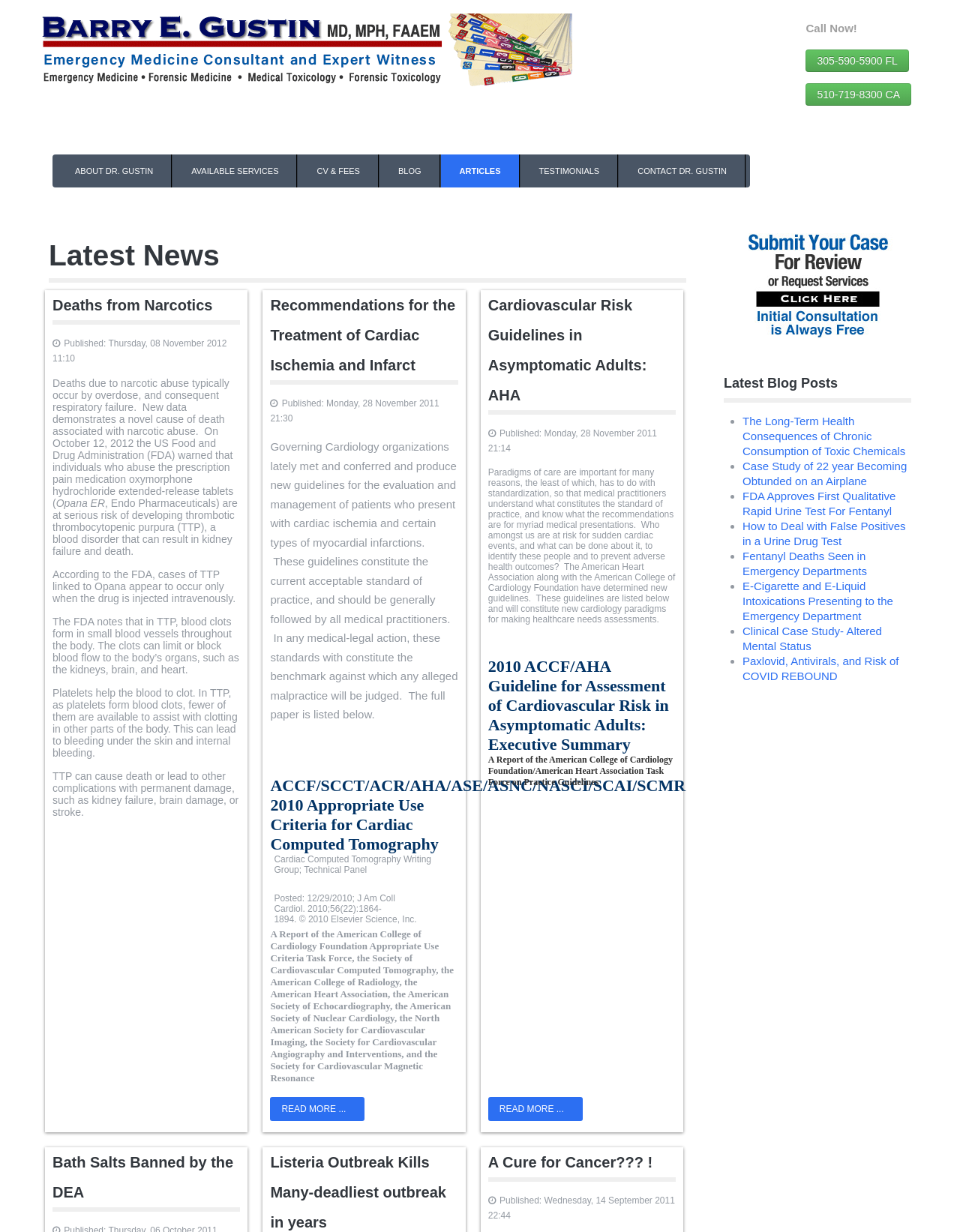Find the bounding box coordinates of the element to click in order to complete the given instruction: "Click 'READ MORE...' to learn more about Cardiovascular Risk Guidelines."

[0.293, 0.896, 0.36, 0.904]